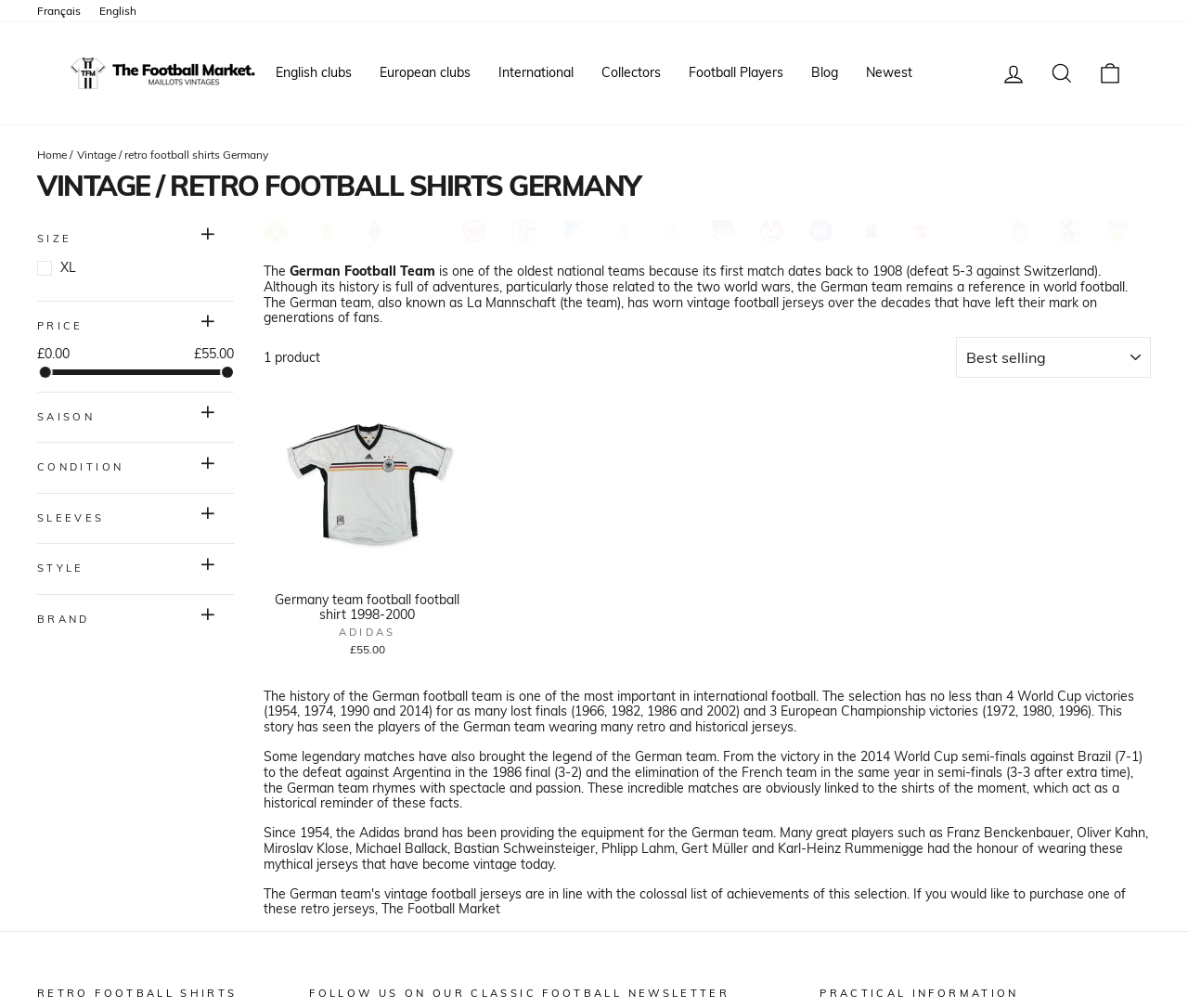Describe the entire webpage, focusing on both content and design.

The webpage is about vintage and retro football shirts, specifically focused on the German national team. At the top, there are links to skip to content, language options, and a logo for "The Football Market classic football shirts". Below this, there is a navigation menu with links to English clubs, European clubs, International, Collectors, Football Players, Blog, and Newest.

The main content area is divided into two sections. On the left, there are filters and sorting options, including buttons for SIZE, PRICE, SAISON, CONDITION, SLEEVES, STYLE, and BRAND. There is also a slider for price range and a text displaying the current price range.

On the right, there are multiple links to different retro football shirts, each with an accompanying image. The links are arranged in a grid-like pattern and include shirts from various German teams such as Borussia Dortmund, Borussia Monchengladbach, Eintracht Francfort, and more.

Below the grid of links, there is a section of text that provides information about the history of the German football team, including their World Cup and European Championship victories, and notable matches. The text also mentions the Adidas brand, which has been providing equipment for the German team since 1954, and lists several famous players who have worn the team's jerseys.

At the very bottom of the page, there is a static text "RETRO FOOTBALL SHIRTS".